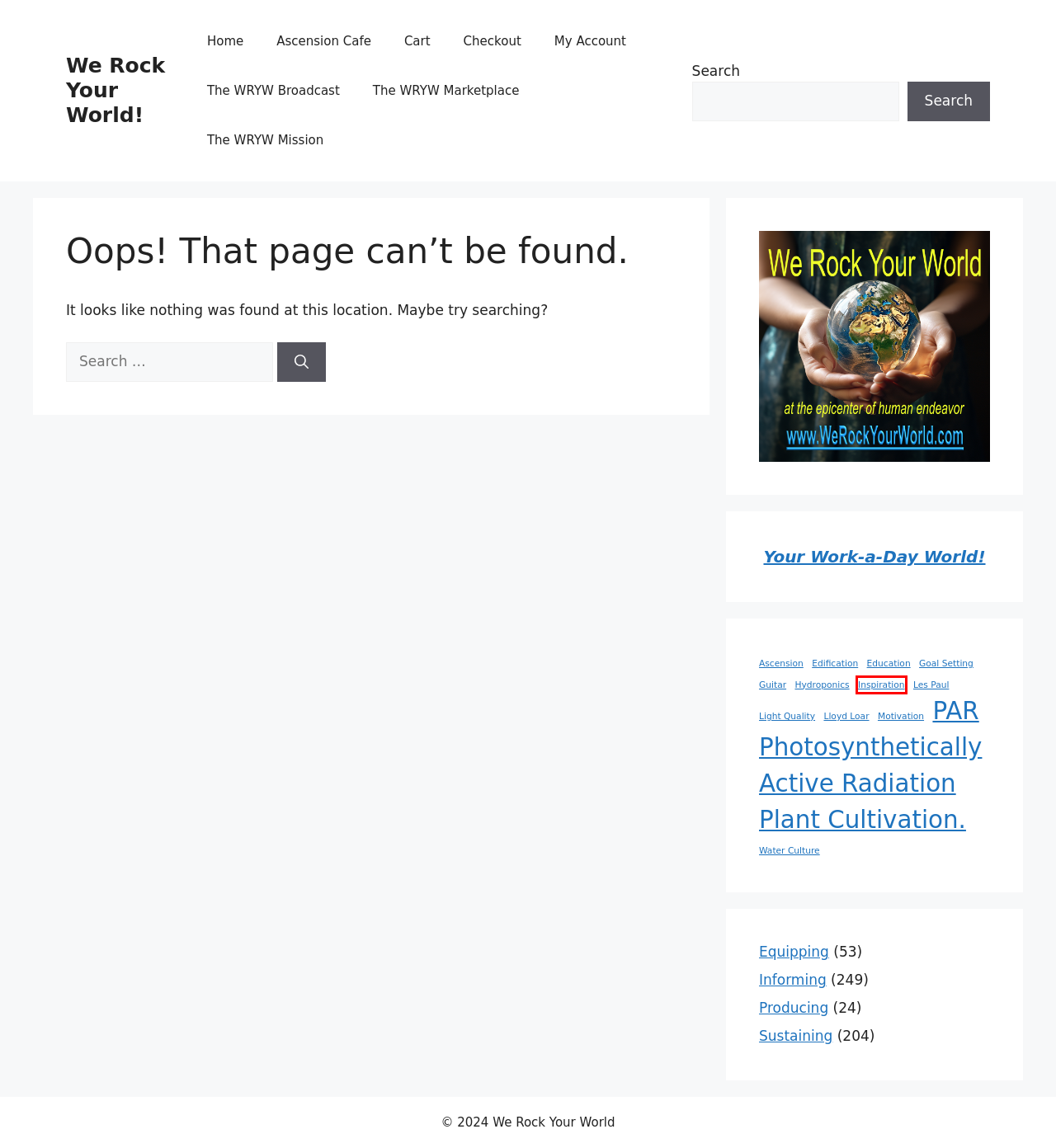You have a screenshot of a webpage with a red rectangle bounding box around a UI element. Choose the best description that matches the new page after clicking the element within the bounding box. The candidate descriptions are:
A. The WRYW Mission - We Rock Your World!
B. The WRYW Marketplace - We Rock Your World!
C. Checkout - We Rock Your World!
D. Sustaining - We Rock Your World!
E. Education - We Rock Your World!
F. Inspiration - We Rock Your World!
G. Les Paul - We Rock Your World!
H. My Account - We Rock Your World!

F